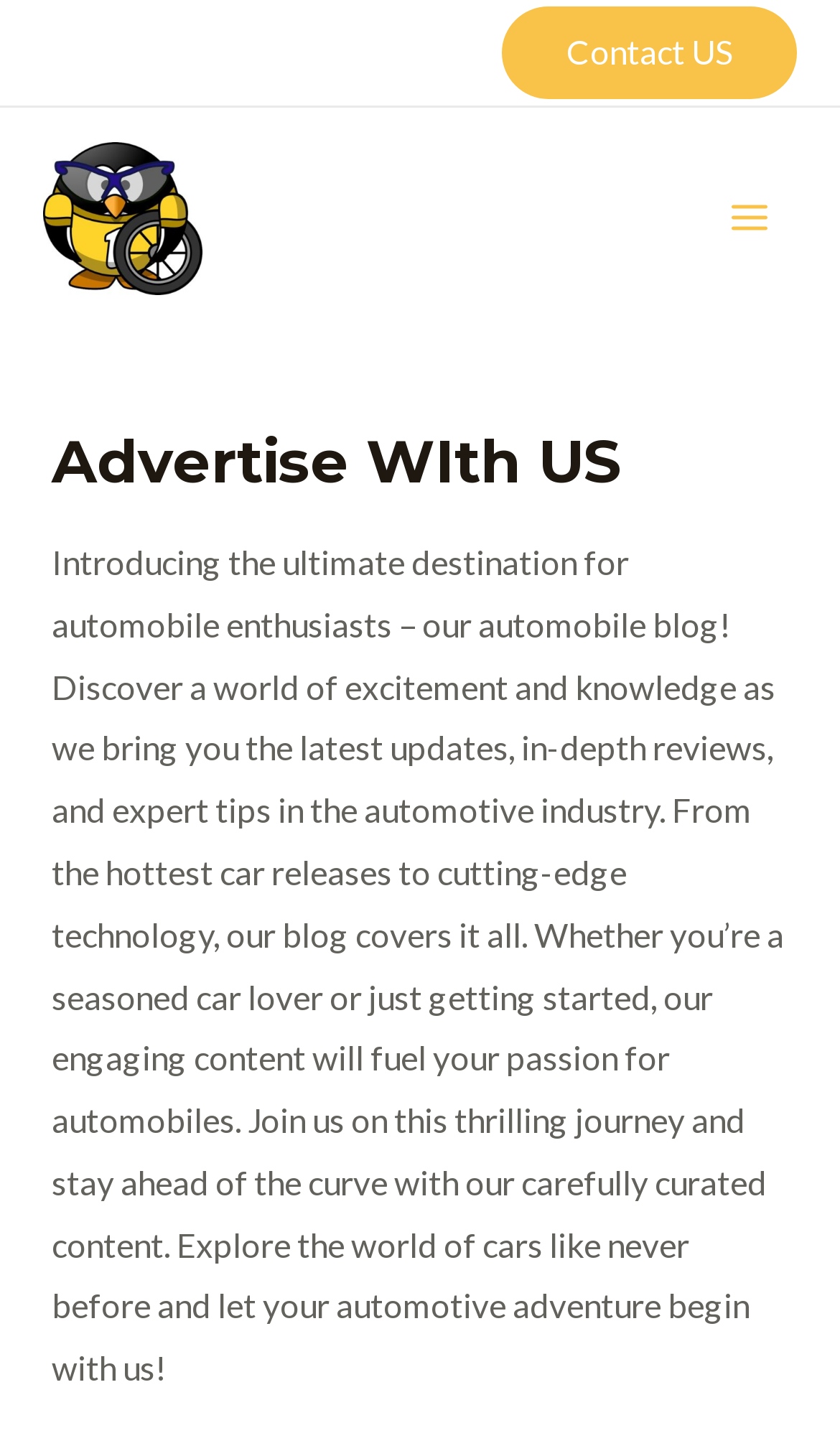Give an extensive and precise description of the webpage.

The webpage is an automobile blog that introduces itself as the ultimate destination for automobile enthusiasts. At the top left corner, there is a link to "The Alpha Bike" accompanied by an image with the same name. To the right of this link, there is a button labeled "Main Menu" that is not expanded. 

On the top right corner, there is a link to "Contact US". Below the top section, there is a header that spans almost the entire width of the page, containing the title "Advertise WIth US". 

Below the header, there is a large block of text that describes the blog's content, including updates, reviews, and expert tips in the automotive industry. The text also invites readers to join the blog's community and explore the world of cars. This text block takes up most of the page's vertical space.